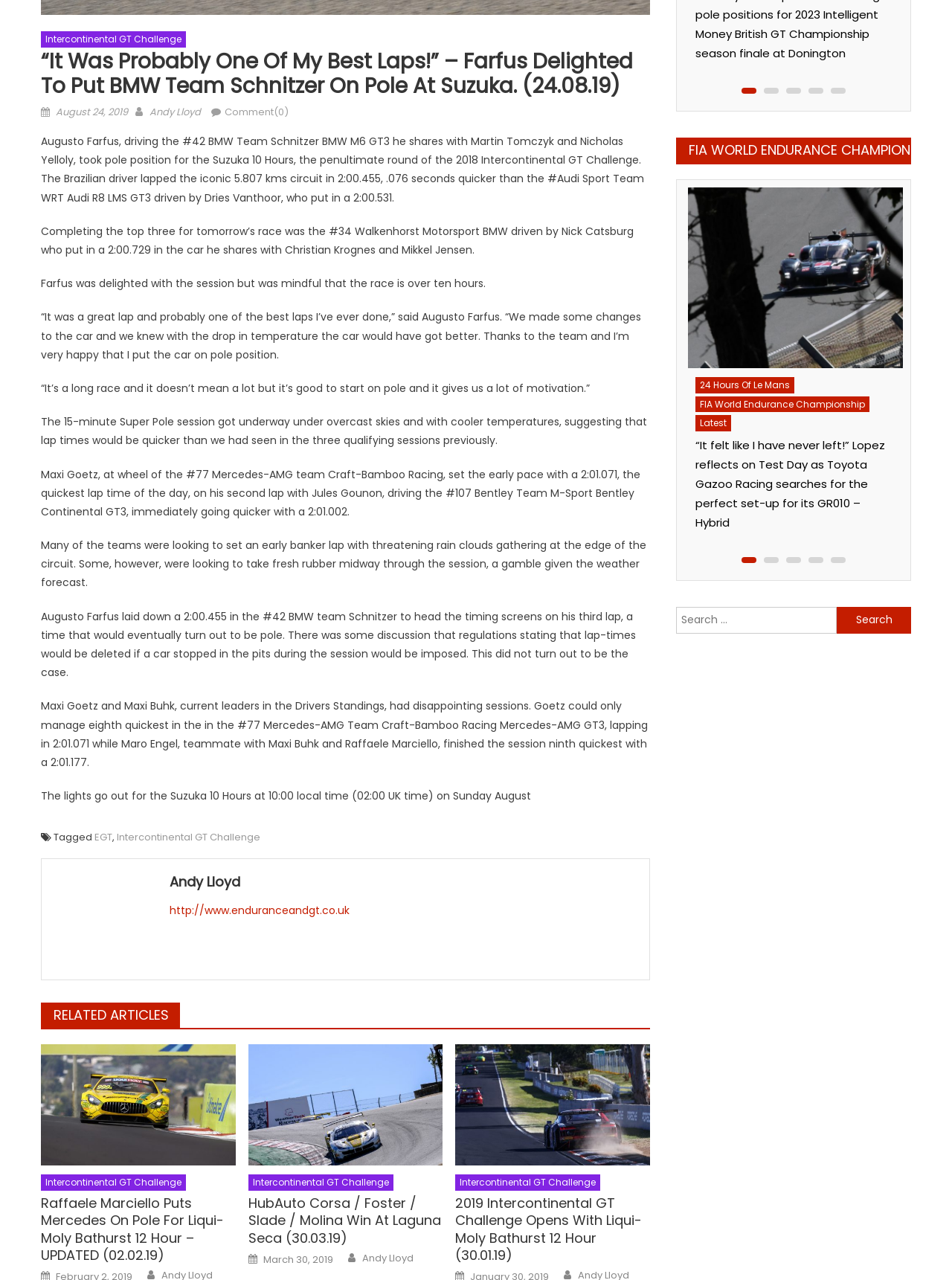From the element description: "Intercontinental GT Challenge", extract the bounding box coordinates of the UI element. The coordinates should be expressed as four float numbers between 0 and 1, in the order [left, top, right, bottom].

[0.123, 0.649, 0.273, 0.66]